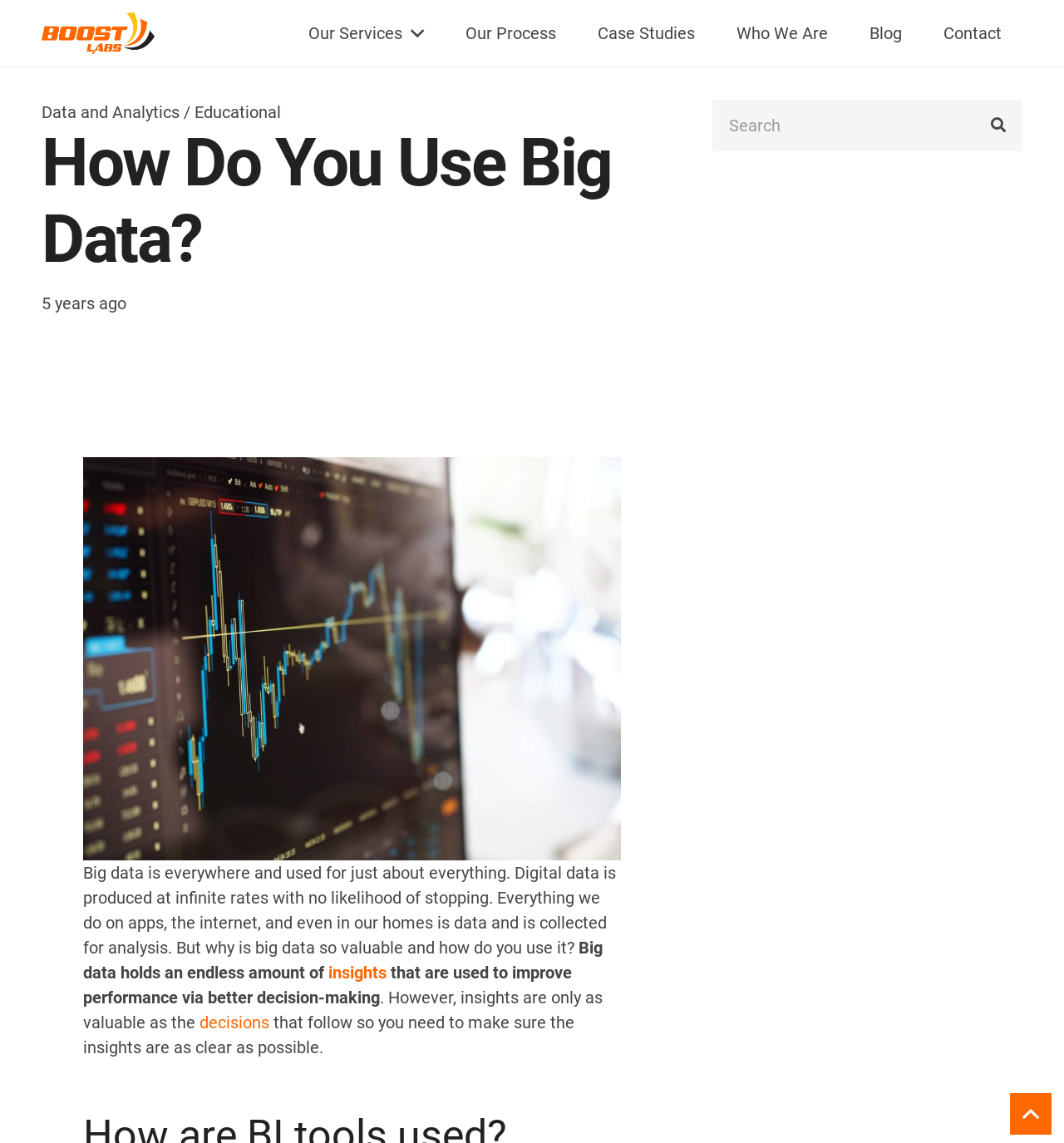Please respond to the question with a concise word or phrase:
What is the topic of the article?

Big Data